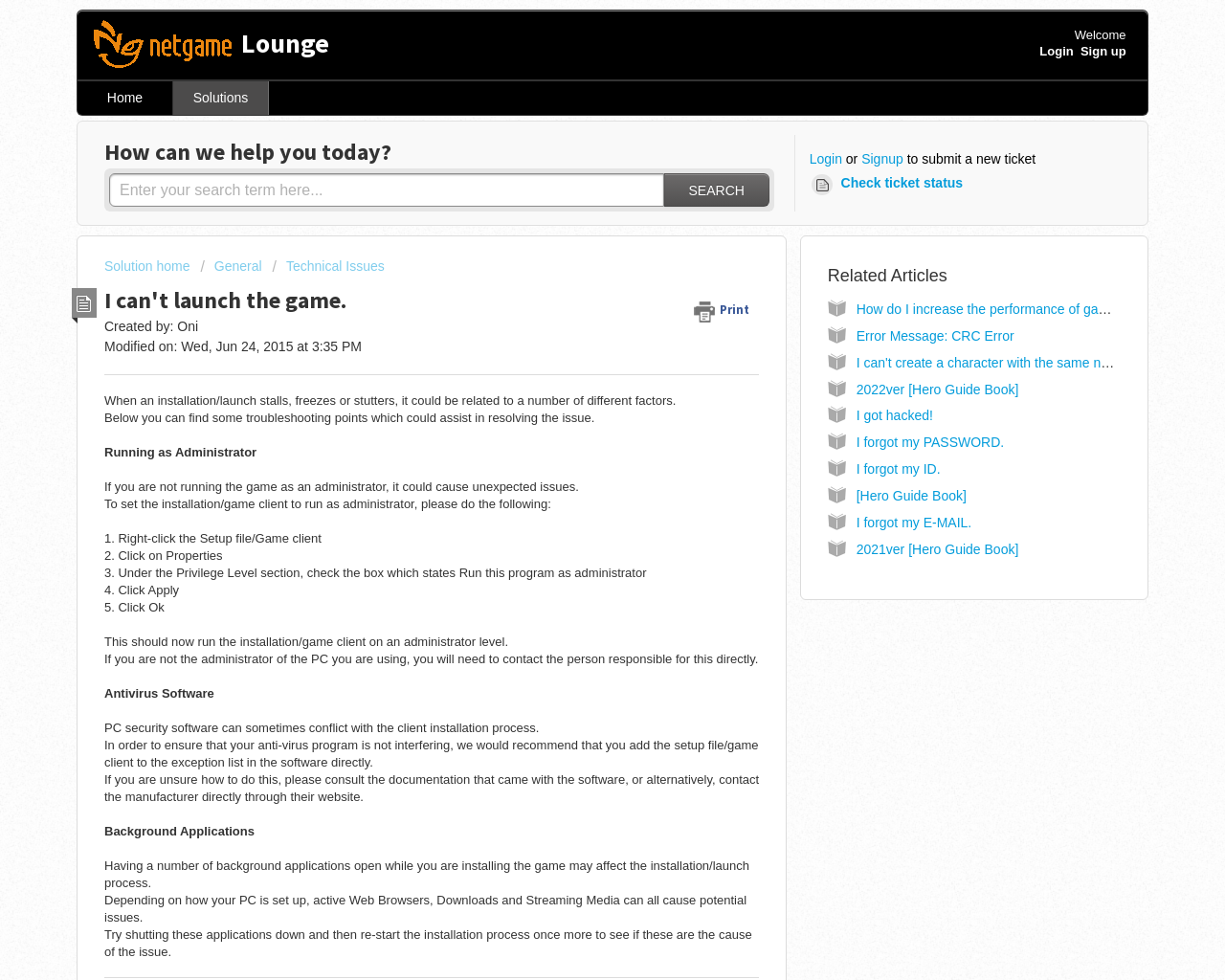Determine the bounding box coordinates of the region to click in order to accomplish the following instruction: "Click the 'Login' button". Provide the coordinates as four float numbers between 0 and 1, specifically [left, top, right, bottom].

[0.849, 0.044, 0.876, 0.059]